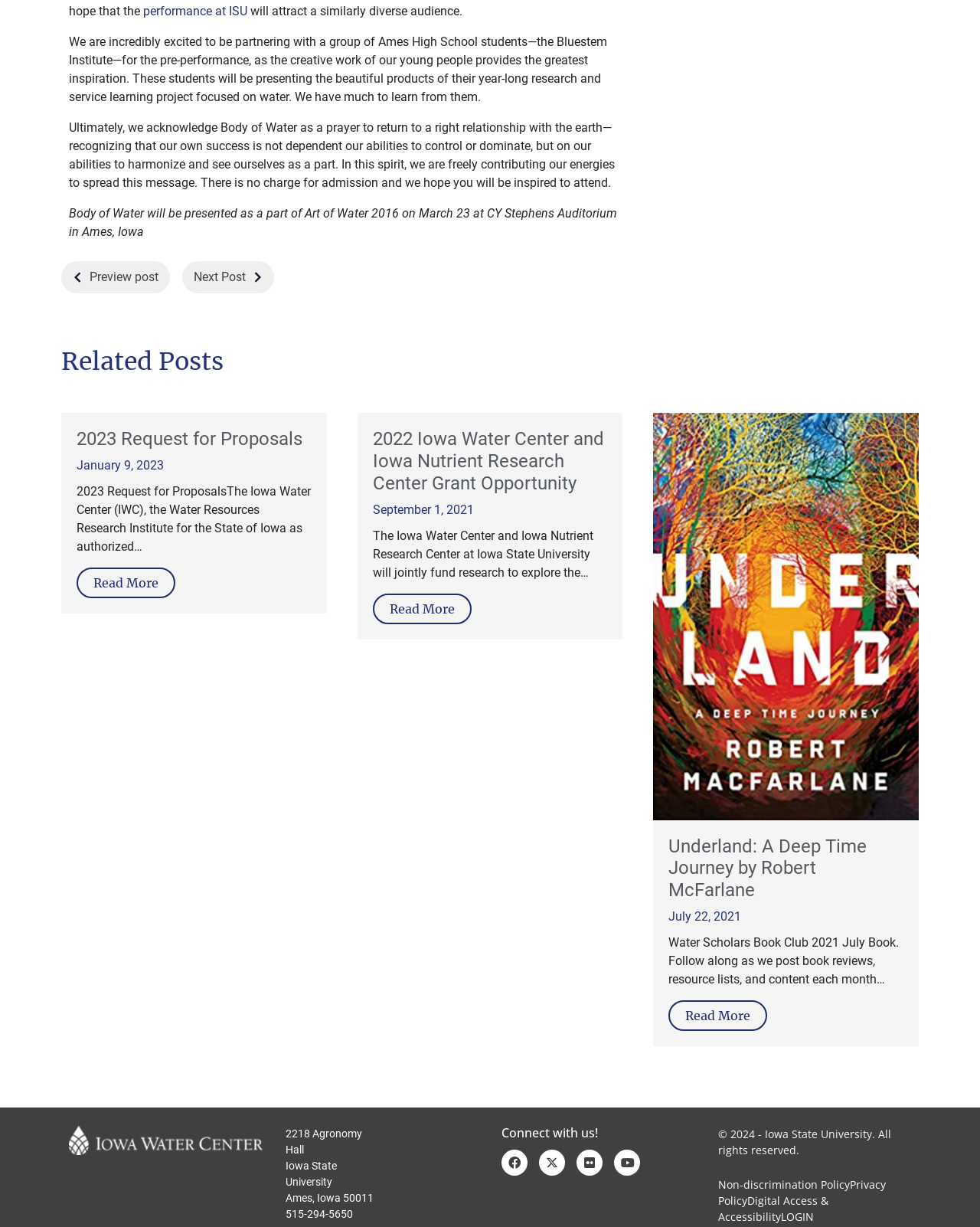What social media platforms can you connect with Iowa State University on?
Please look at the screenshot and answer in one word or a short phrase.

Facebook, Twitter, Flickr, Youtube